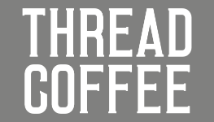Provide a comprehensive description of the image.

The image features the text "THREAD COFFEE" prominently displayed in a bold and modern font against a muted gray background. This design emphasizes a contemporary aesthetic, likely aligning with a brand or product associated with coffee. The simplicity of the design suggests a focus on quality and clarity, appealing to coffee enthusiasts and suggesting a community-oriented approach. The use of all caps in the name conveys strength and confidence, making it memorable for viewers. This visual branding may be part of a marketing effort to draw attention to a coffee company or cafe that promotes a unique product or experience.